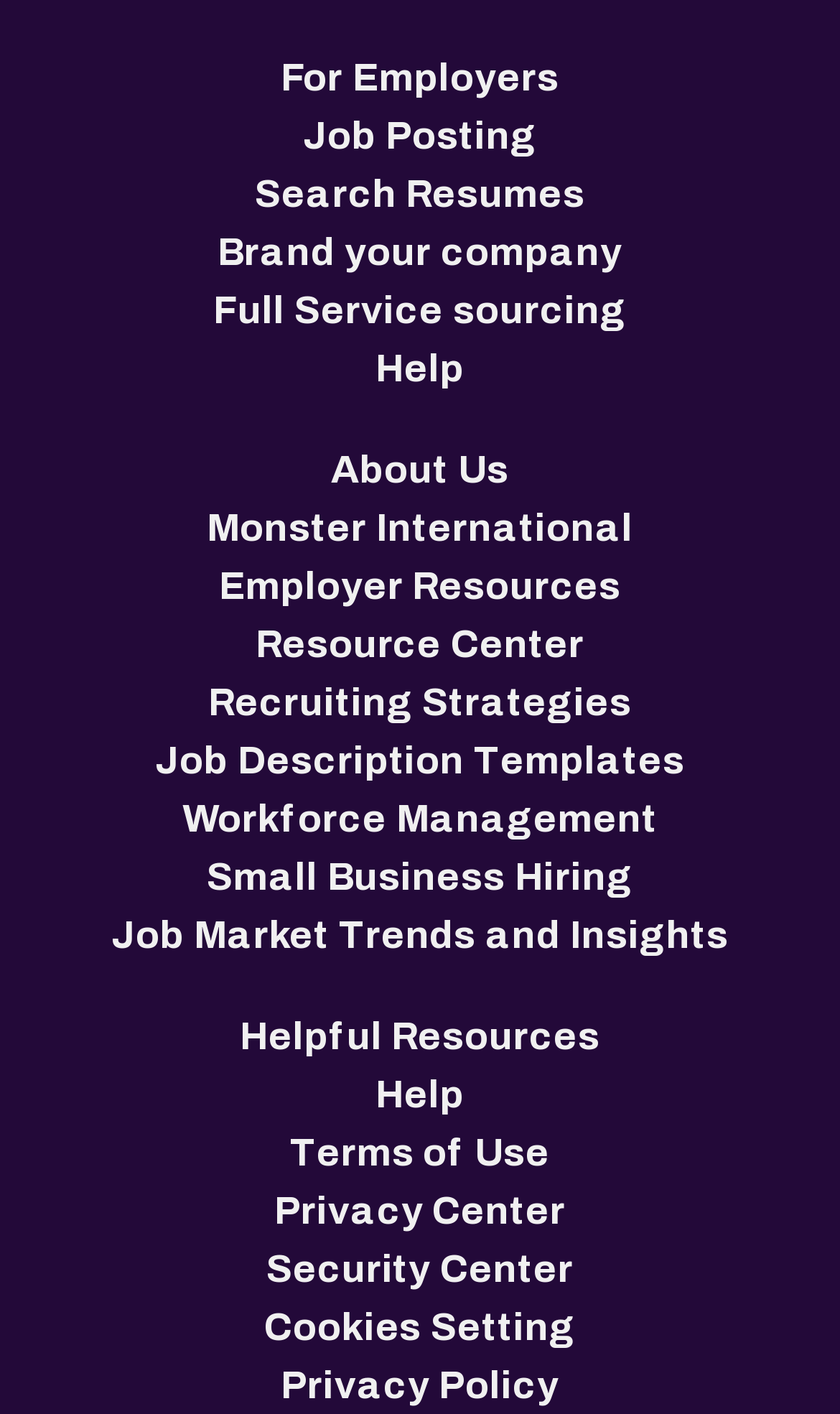Please identify the bounding box coordinates of the area I need to click to accomplish the following instruction: "Post a job".

[0.361, 0.076, 0.639, 0.117]